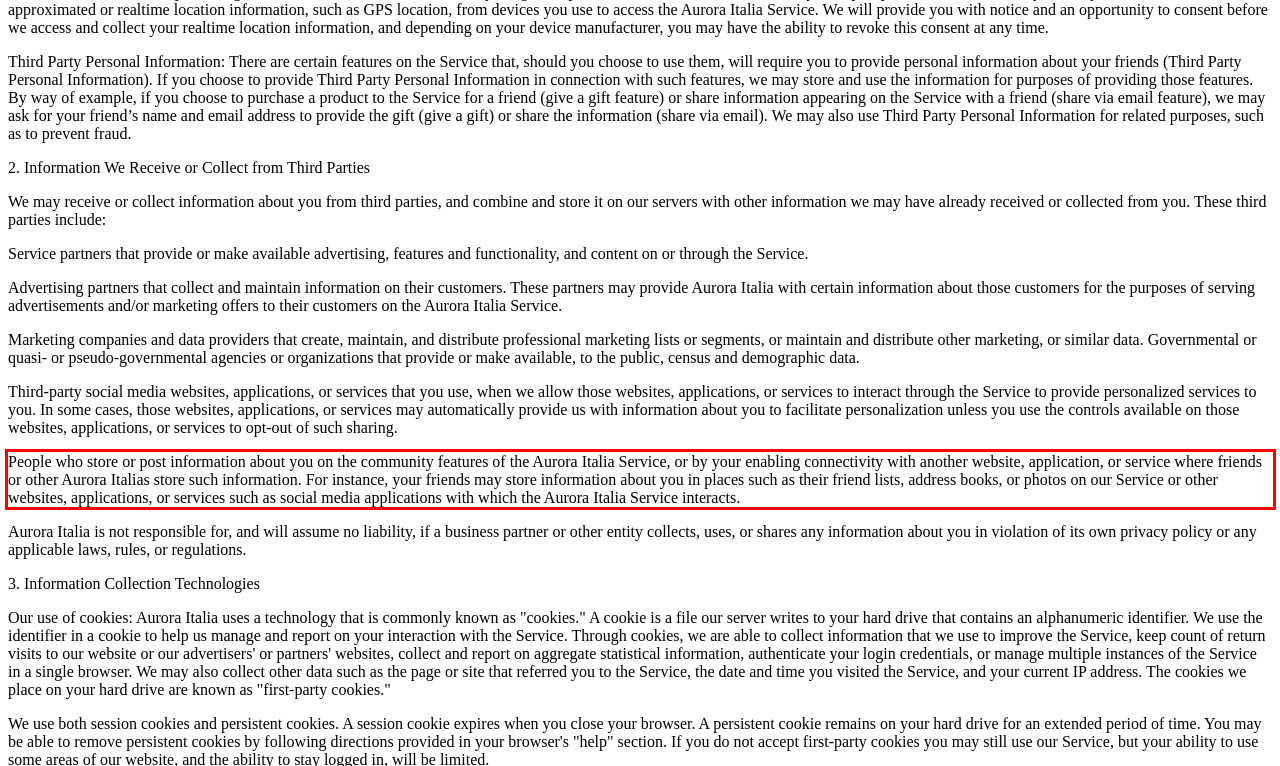Inspect the webpage screenshot that has a red bounding box and use OCR technology to read and display the text inside the red bounding box.

People who store or post information about you on the community features of the Aurora Italia Service, or by your enabling connectivity with another website, application, or service where friends or other Aurora Italias store such information. For instance, your friends may store information about you in places such as their friend lists, address books, or photos on our Service or other websites, applications, or services such as social media applications with which the Aurora Italia Service interacts.